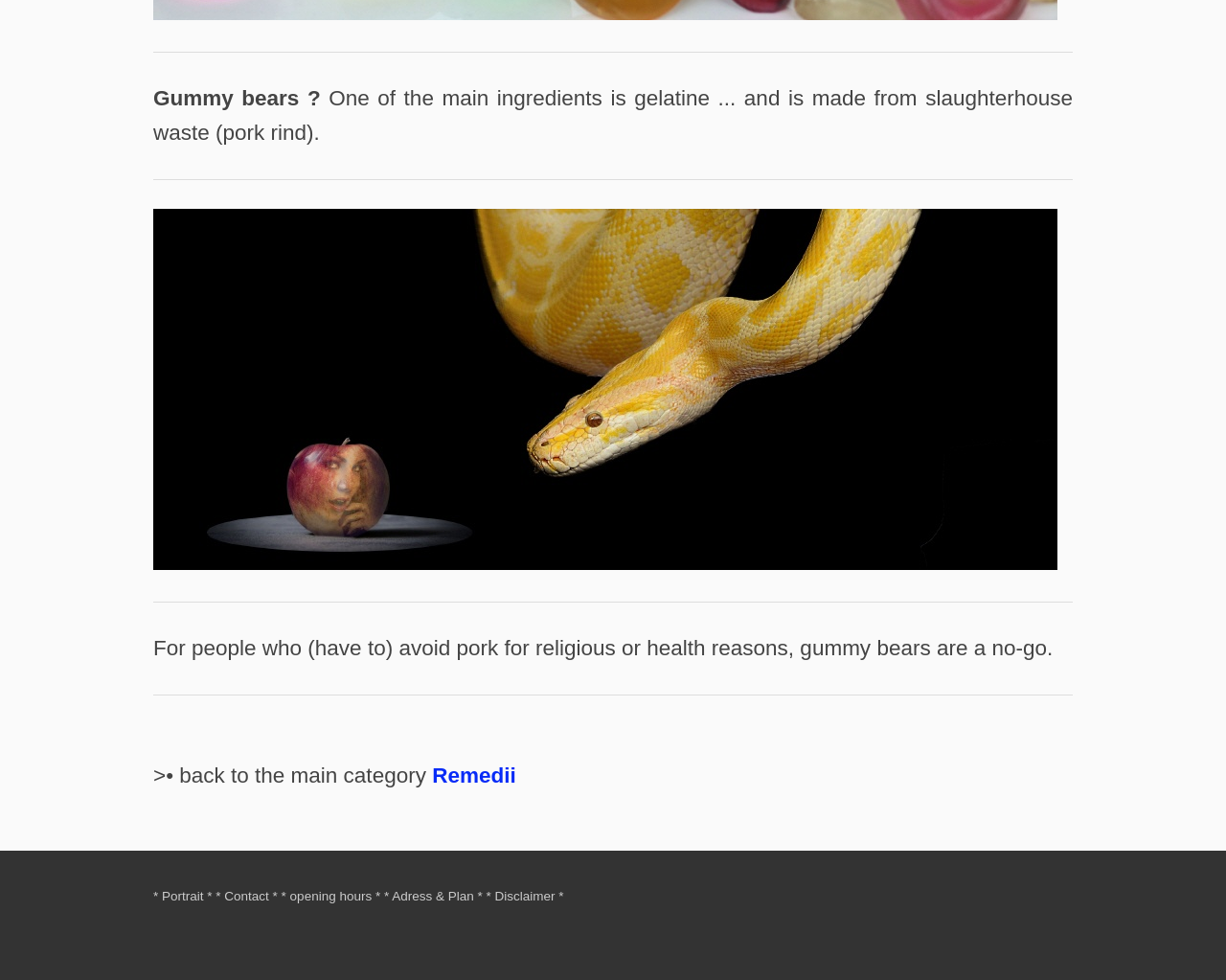How many links are available at the bottom of the webpage?
Carefully analyze the image and provide a detailed answer to the question.

There are five links available at the bottom of the webpage, including '* Portrait *', '* Contact *', '* opening hours *', '* Adress & Plan *', and '* Disclaimer *'.